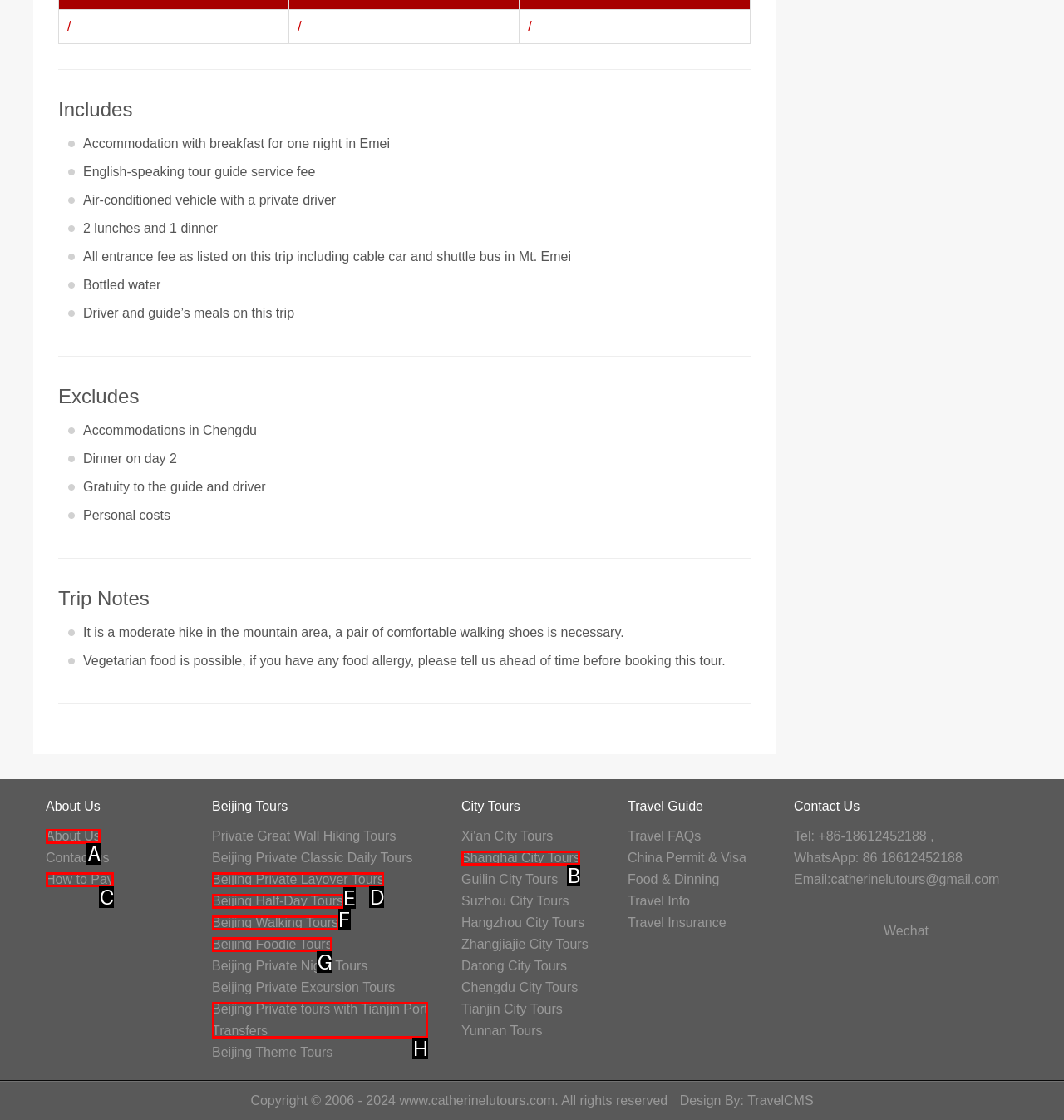From the provided choices, determine which option matches the description: About Us. Respond with the letter of the correct choice directly.

A